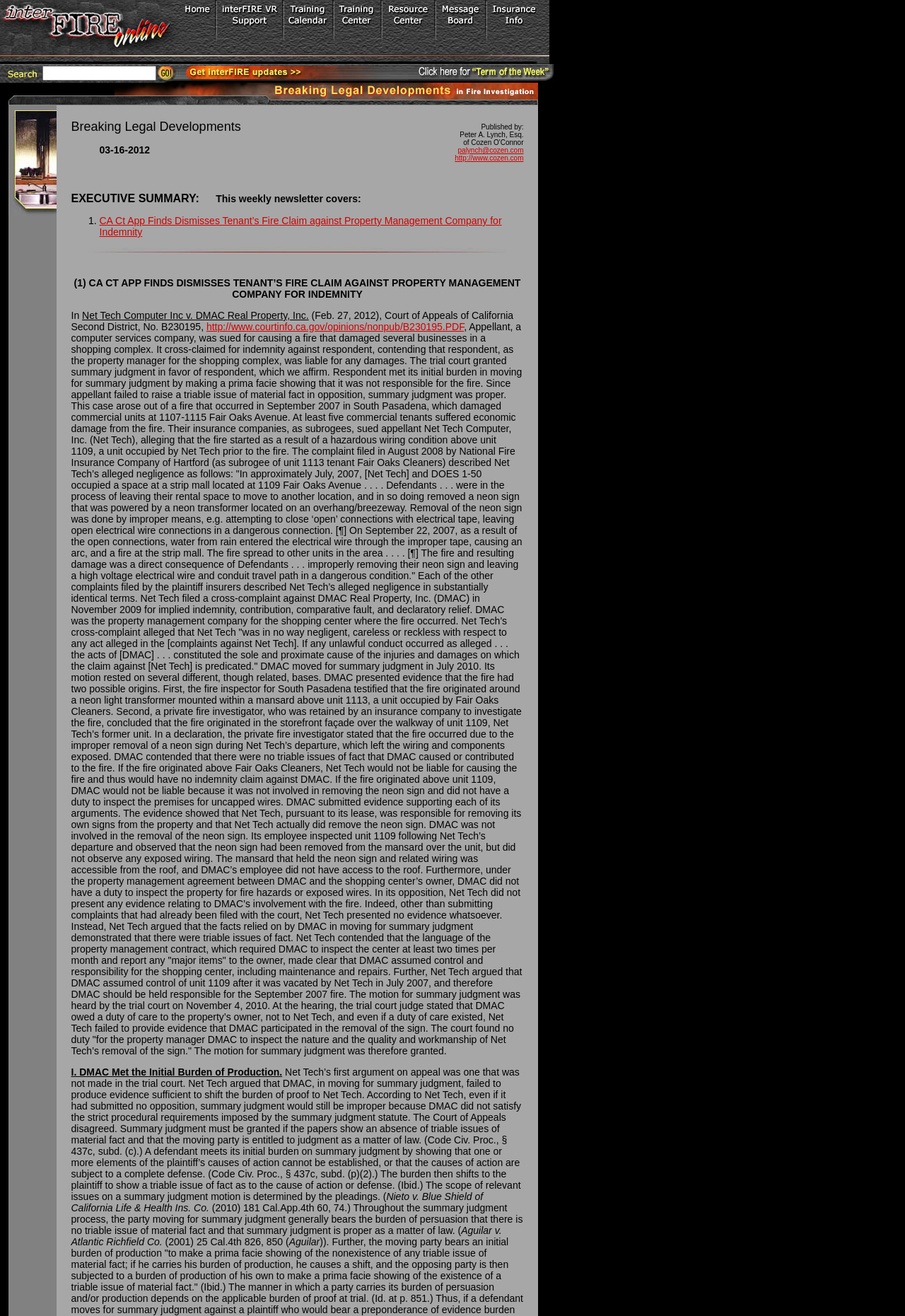Locate the bounding box coordinates of the area that needs to be clicked to fulfill the following instruction: "Get interFIRE updates!". The coordinates should be in the format of four float numbers between 0 and 1, namely [left, top, right, bottom].

[0.452, 0.056, 0.612, 0.064]